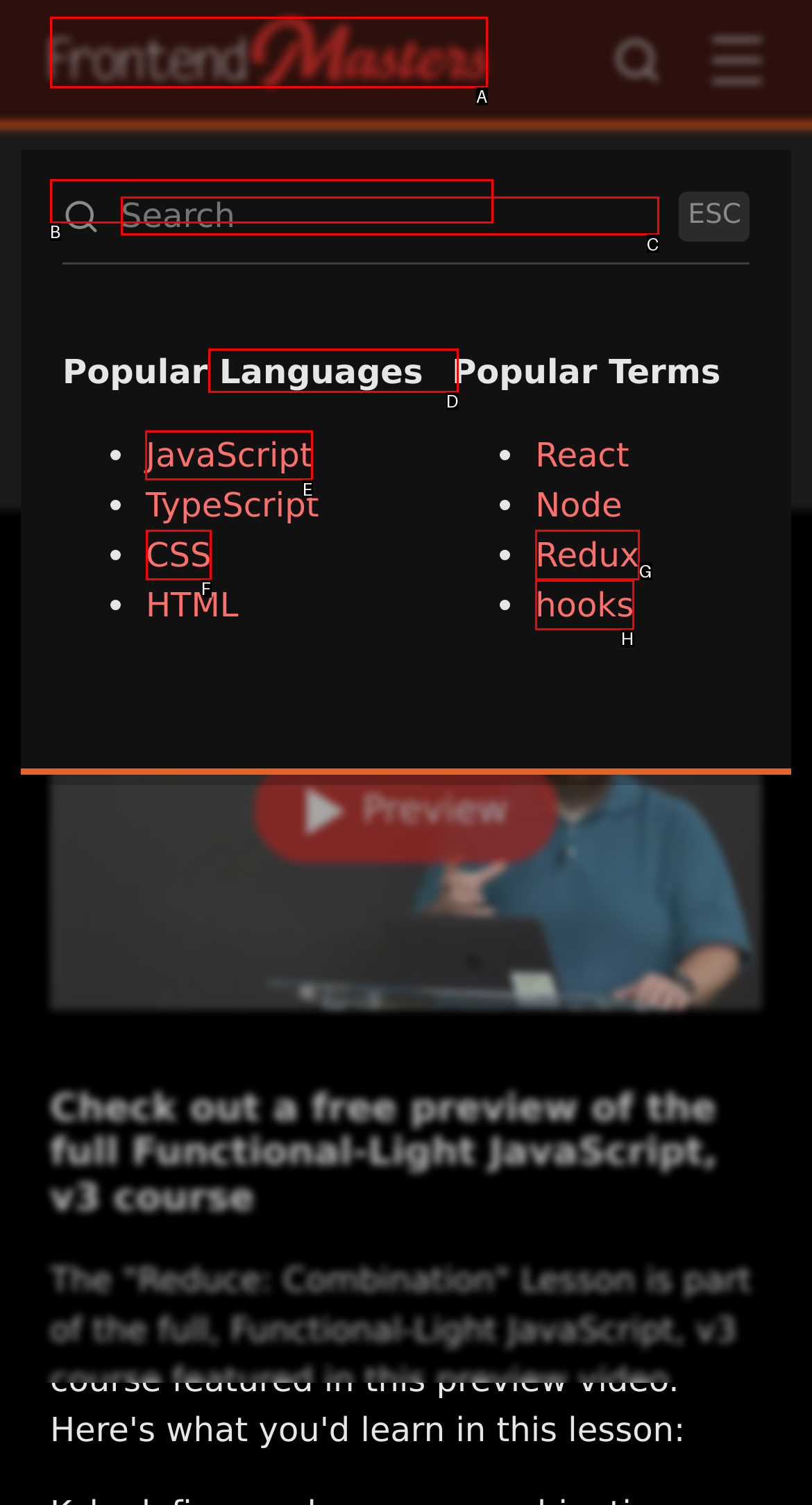Select the appropriate HTML element that needs to be clicked to execute the following task: Go to JavaScript page. Respond with the letter of the option.

E